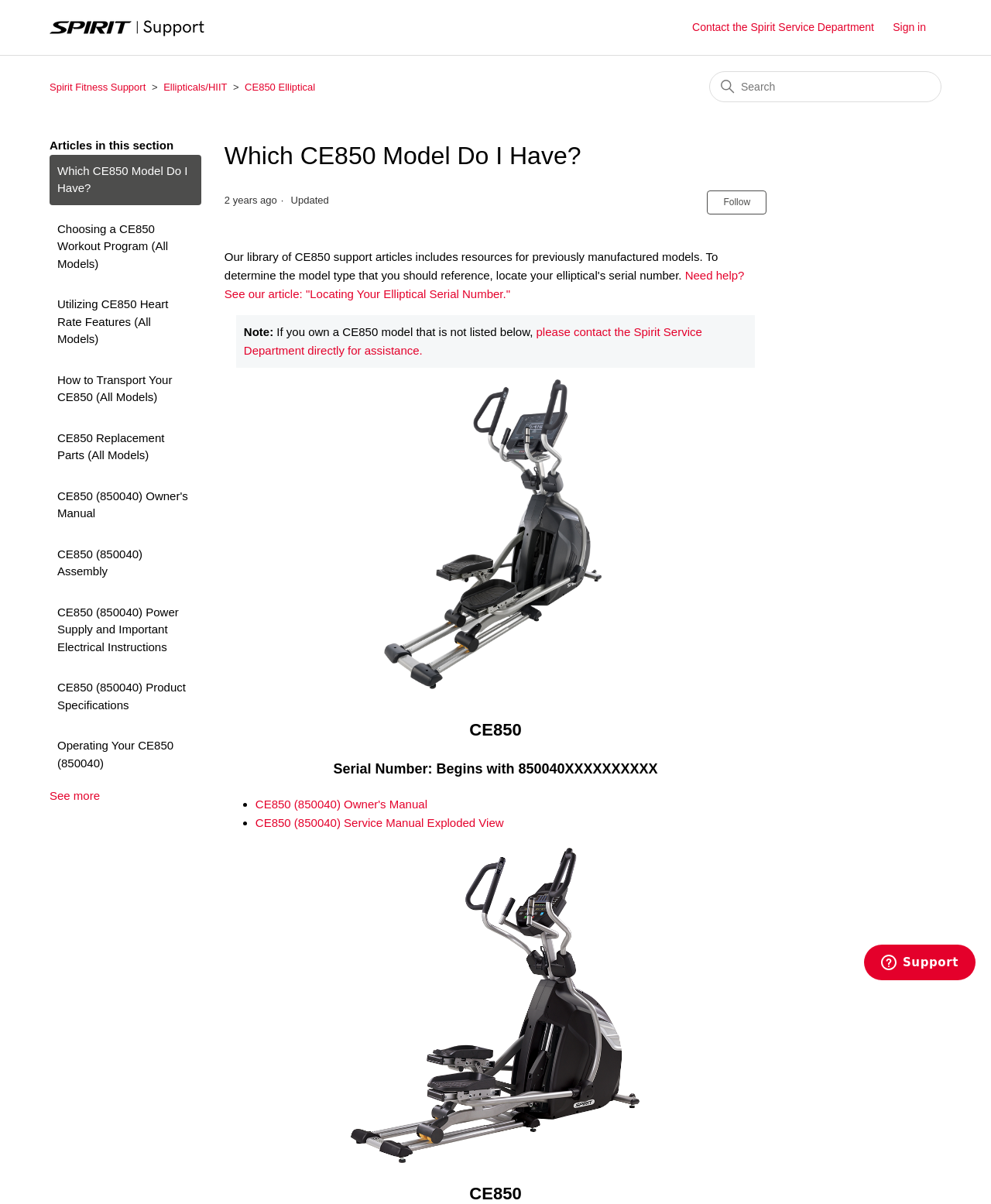Provide your answer to the question using just one word or phrase: What is the purpose of the 'Contact the Spirit Service Department' link?

Get assistance